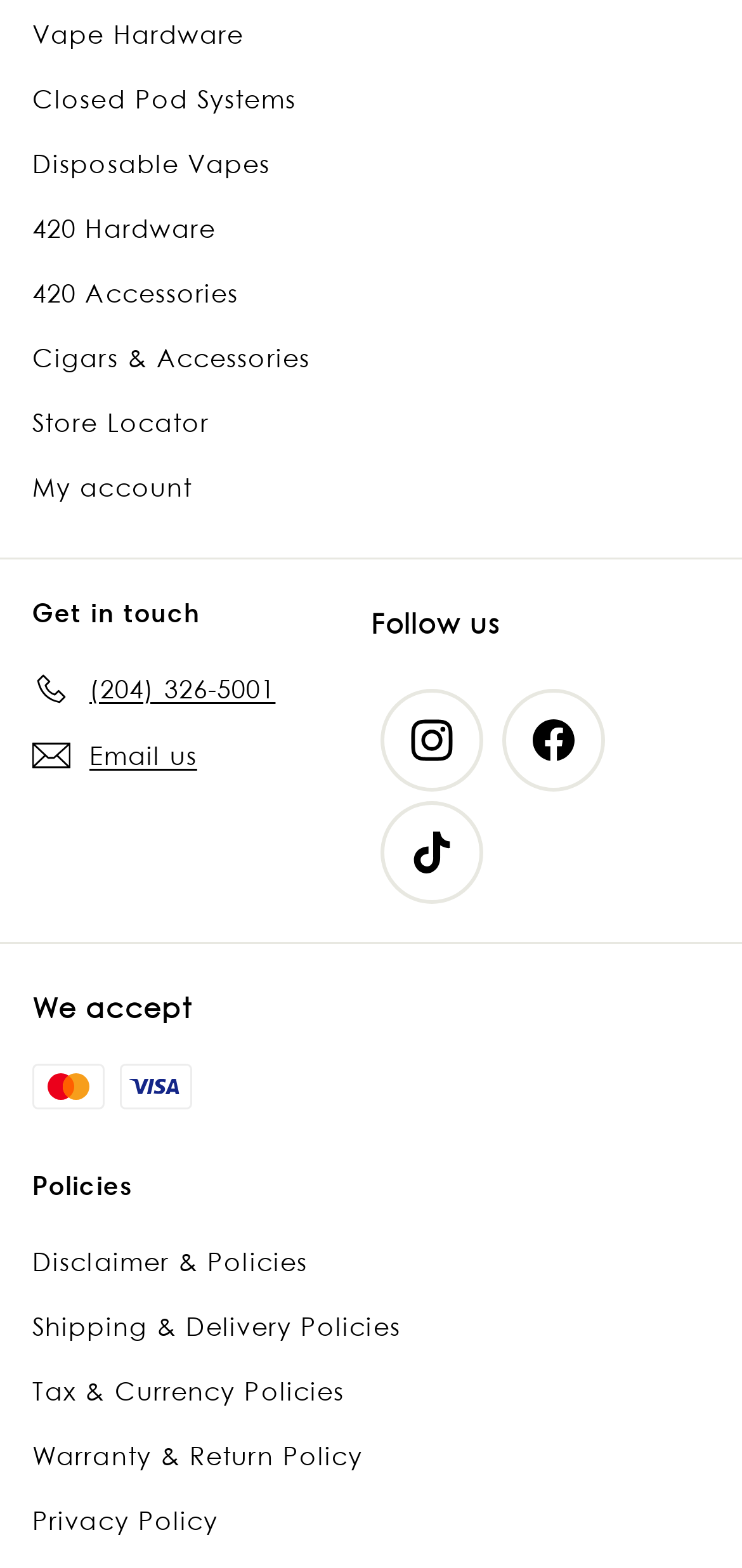Find the bounding box coordinates for the UI element that matches this description: "Shipping & Delivery Policies".

[0.044, 0.825, 0.54, 0.866]